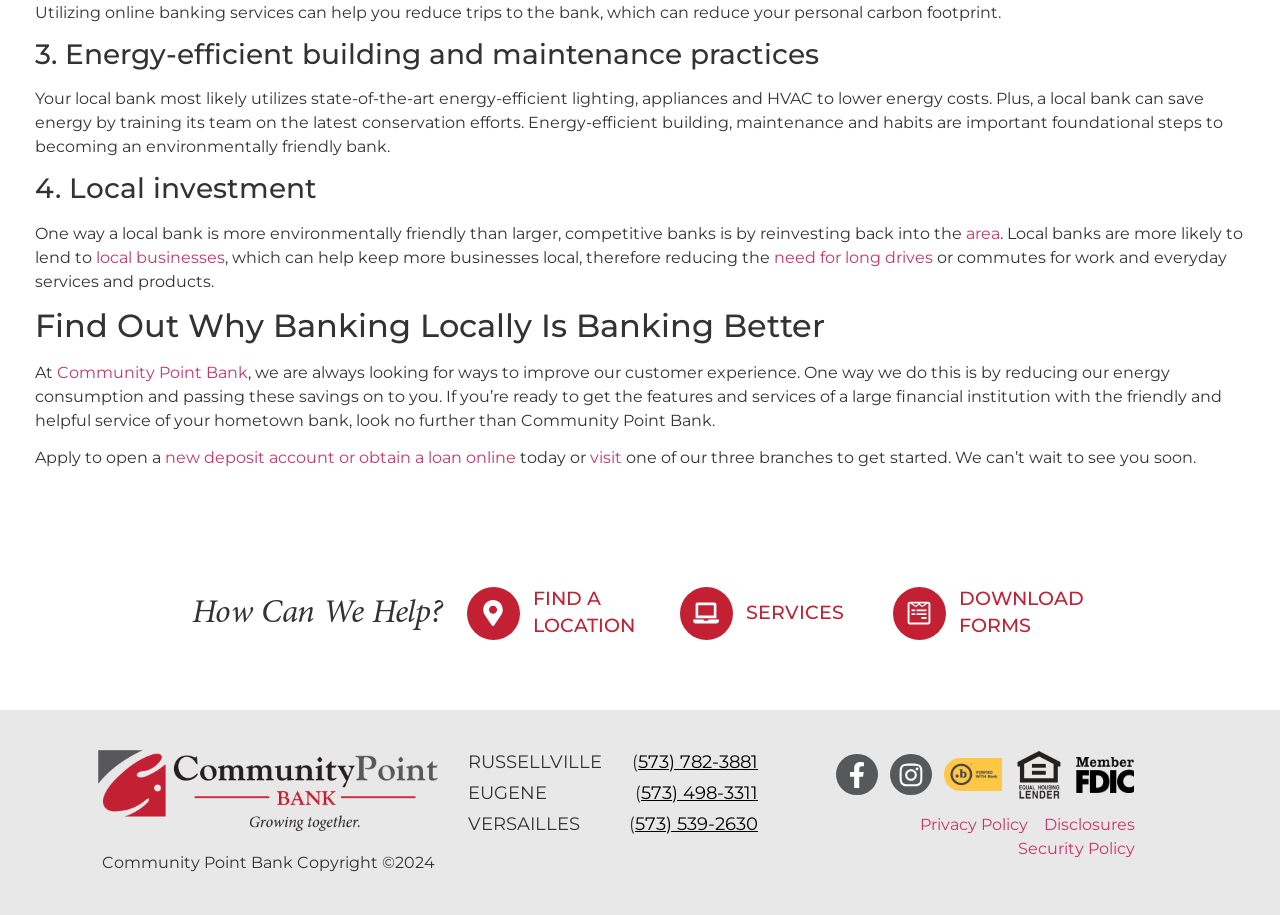What is the name of the bank? Refer to the image and provide a one-word or short phrase answer.

Community Point Bank